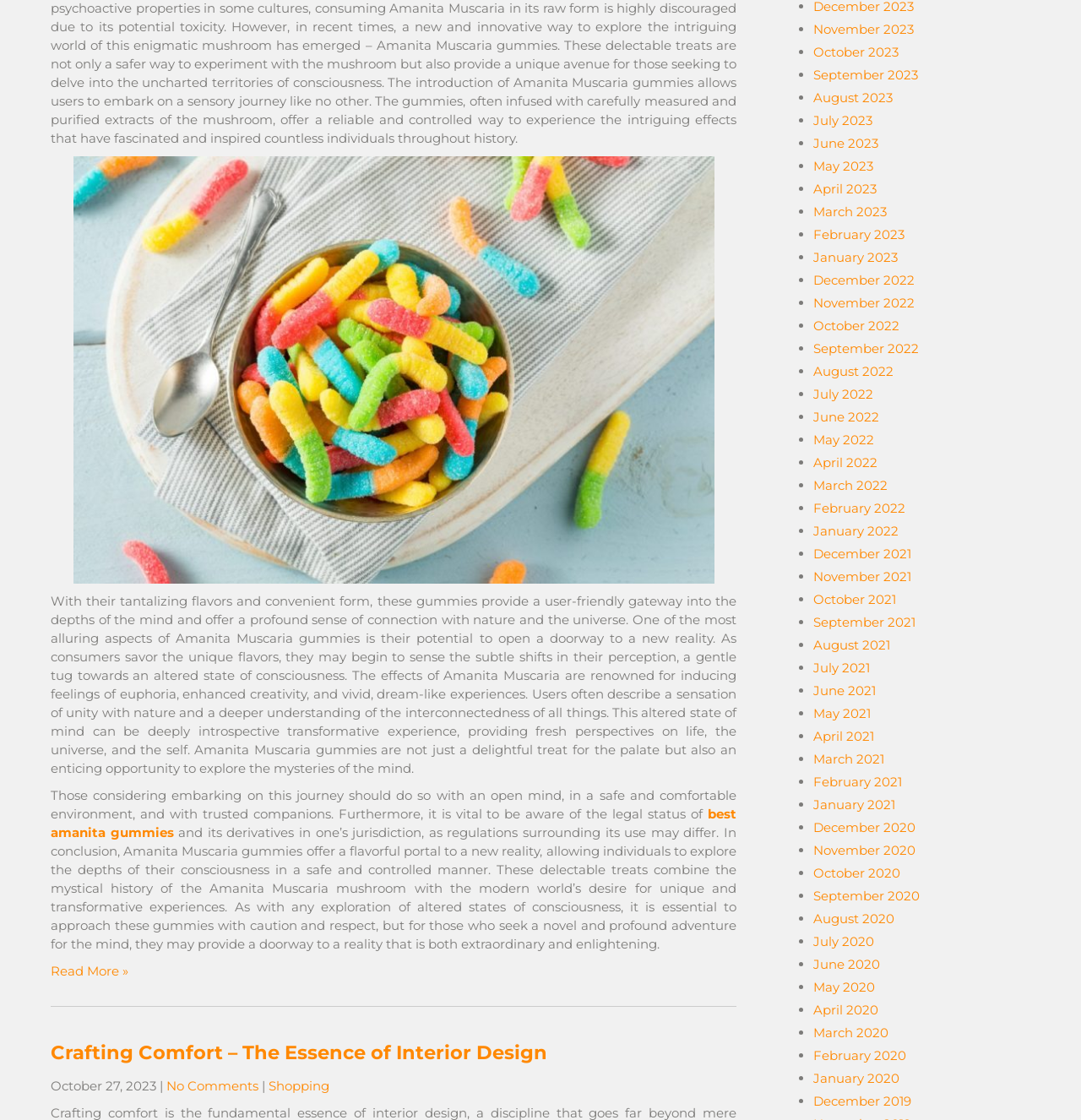Can you specify the bounding box coordinates for the region that should be clicked to fulfill this instruction: "Read more about Amanita Muscaria gummies".

[0.047, 0.86, 0.119, 0.874]